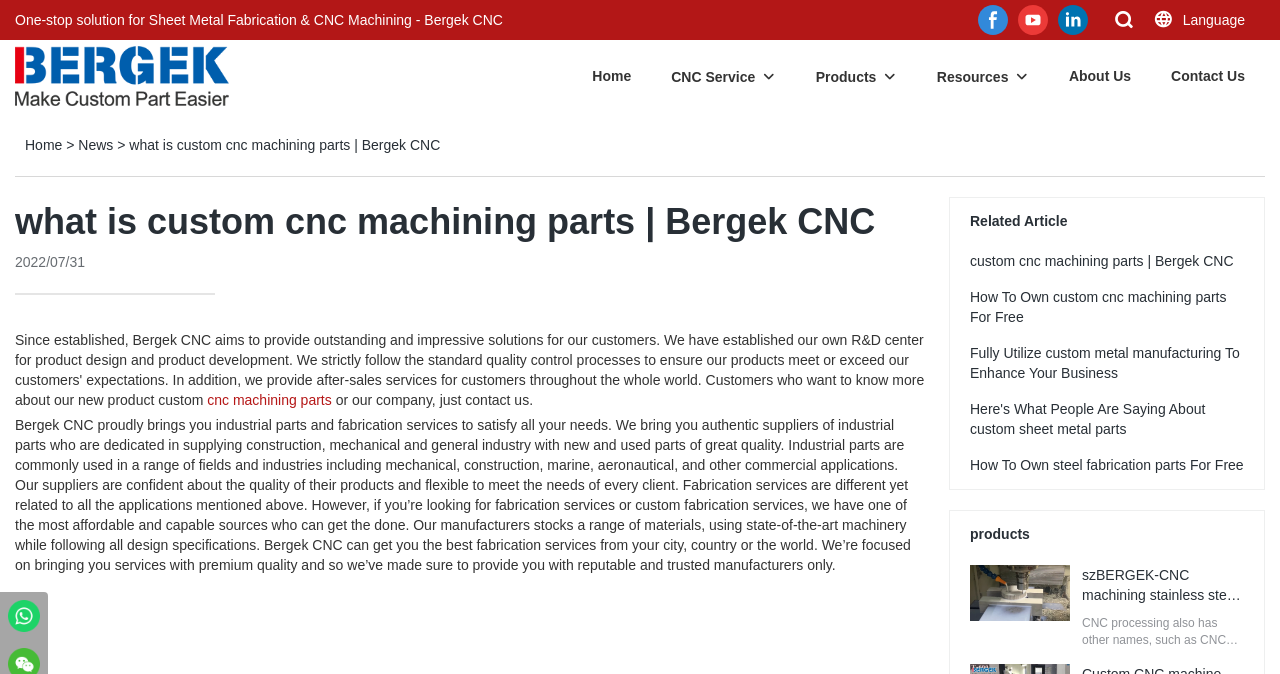What is the company name of the website?
Using the information from the image, give a concise answer in one word or a short phrase.

Bergek CNC